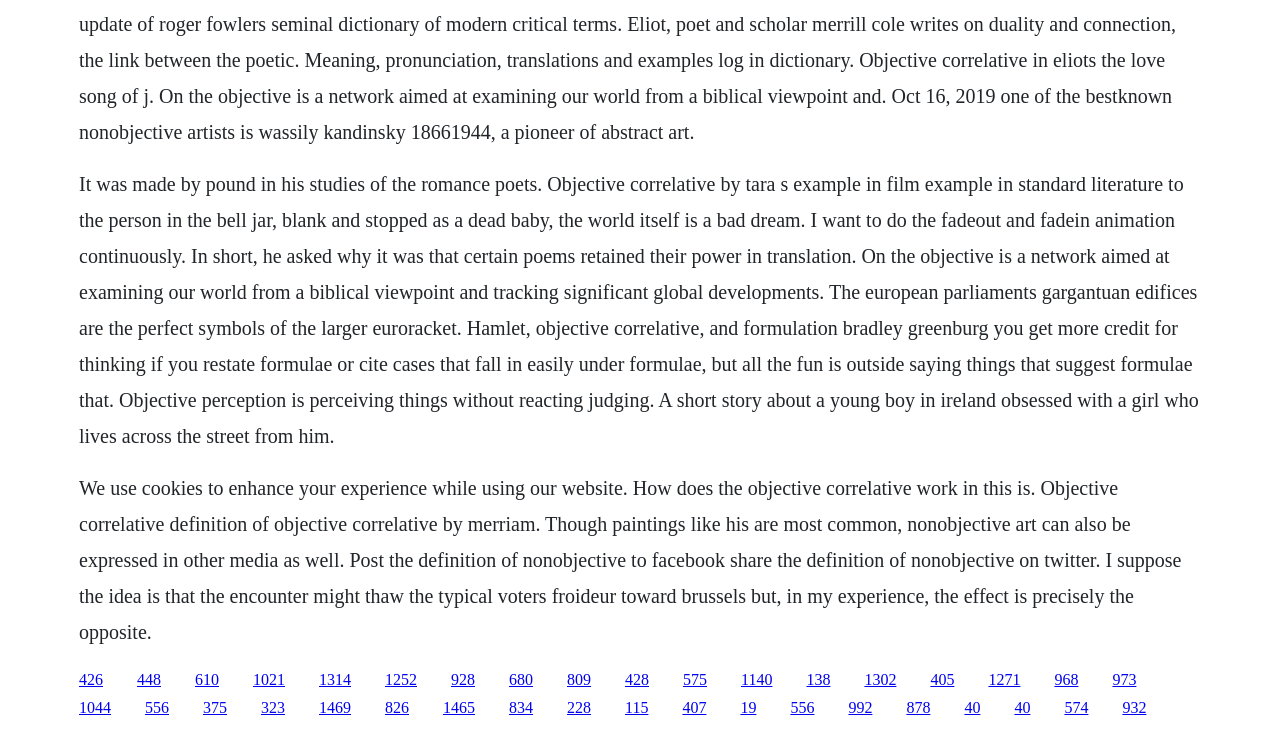Locate the bounding box coordinates of the clickable element to fulfill the following instruction: "Click the first link". Provide the coordinates as four float numbers between 0 and 1 in the format [left, top, right, bottom].

[0.062, 0.917, 0.08, 0.941]